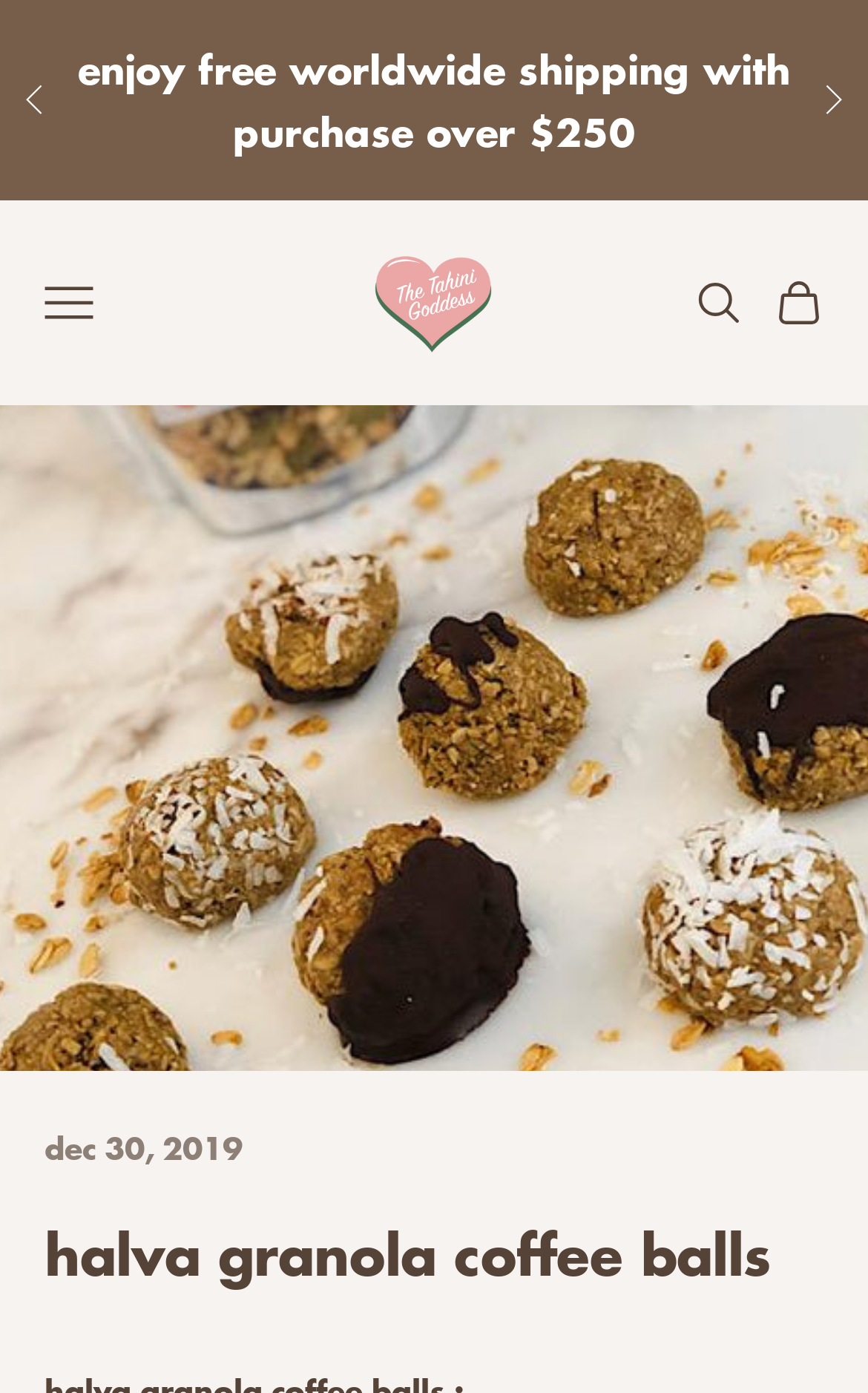What is the date mentioned on the webpage?
Please use the image to deliver a detailed and complete answer.

I found this date from the StaticText 'dec 30, 2019' which is likely to be a significant date related to the website or its content.